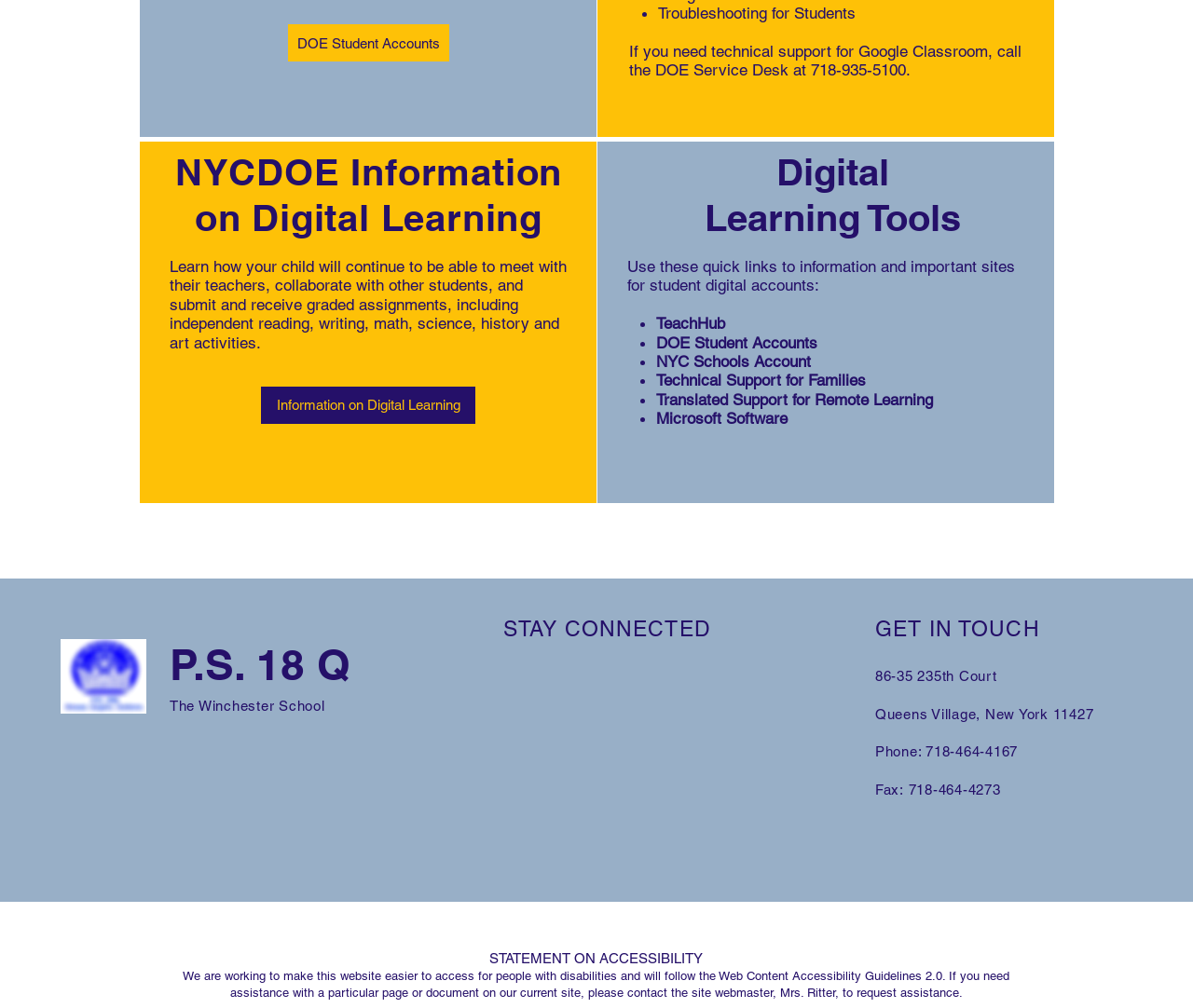Please specify the coordinates of the bounding box for the element that should be clicked to carry out this instruction: "Contact Mrs. Ritter for assistance". The coordinates must be four float numbers between 0 and 1, formatted as [left, top, right, bottom].

[0.654, 0.978, 0.7, 0.992]